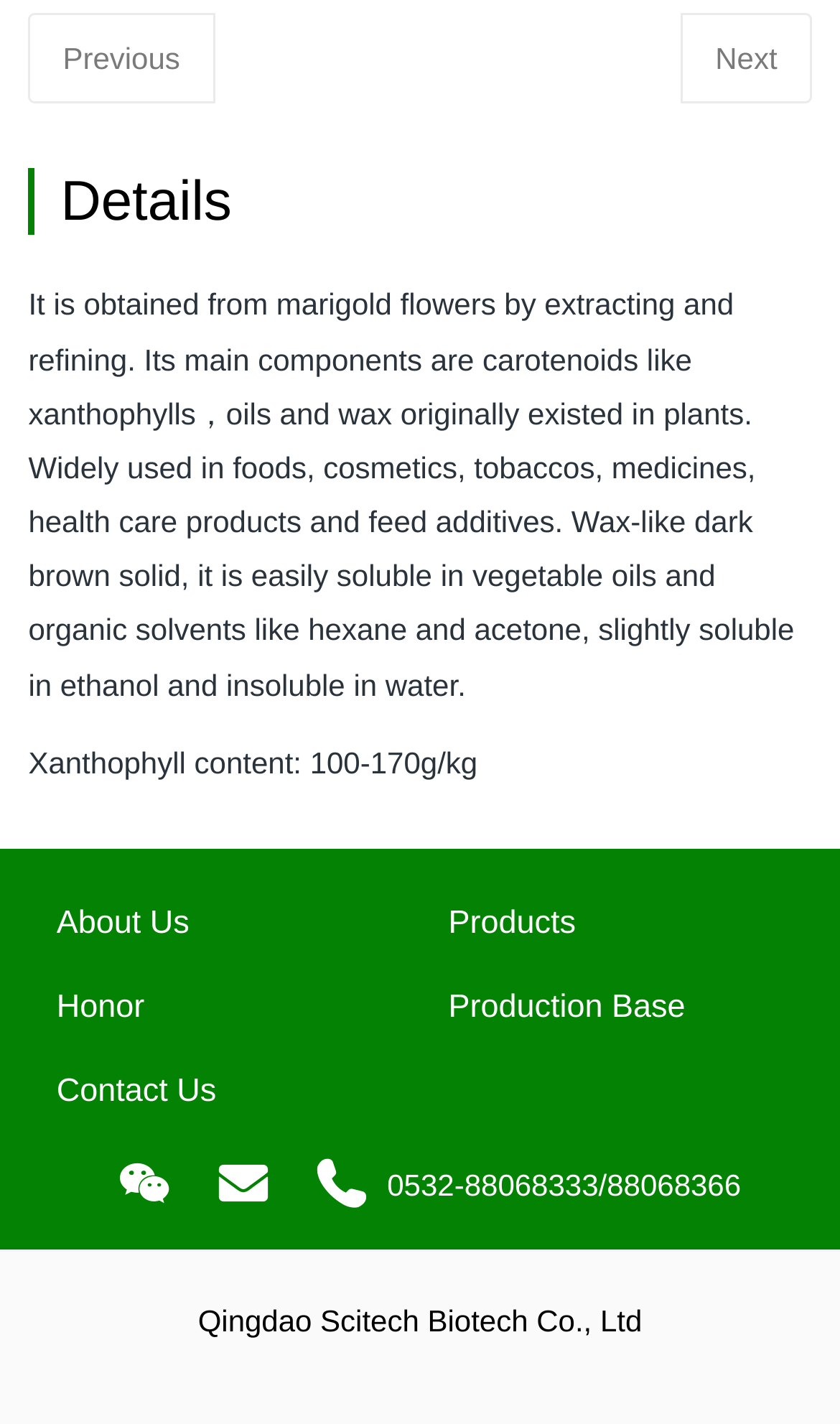Refer to the screenshot and give an in-depth answer to this question: What is the xanthophyll content of the product?

The xanthophyll content of the product is 100-170g/kg, which is mentioned in the StaticText element with ID 189, 'Xanthophyll content: 100-170g/kg'.